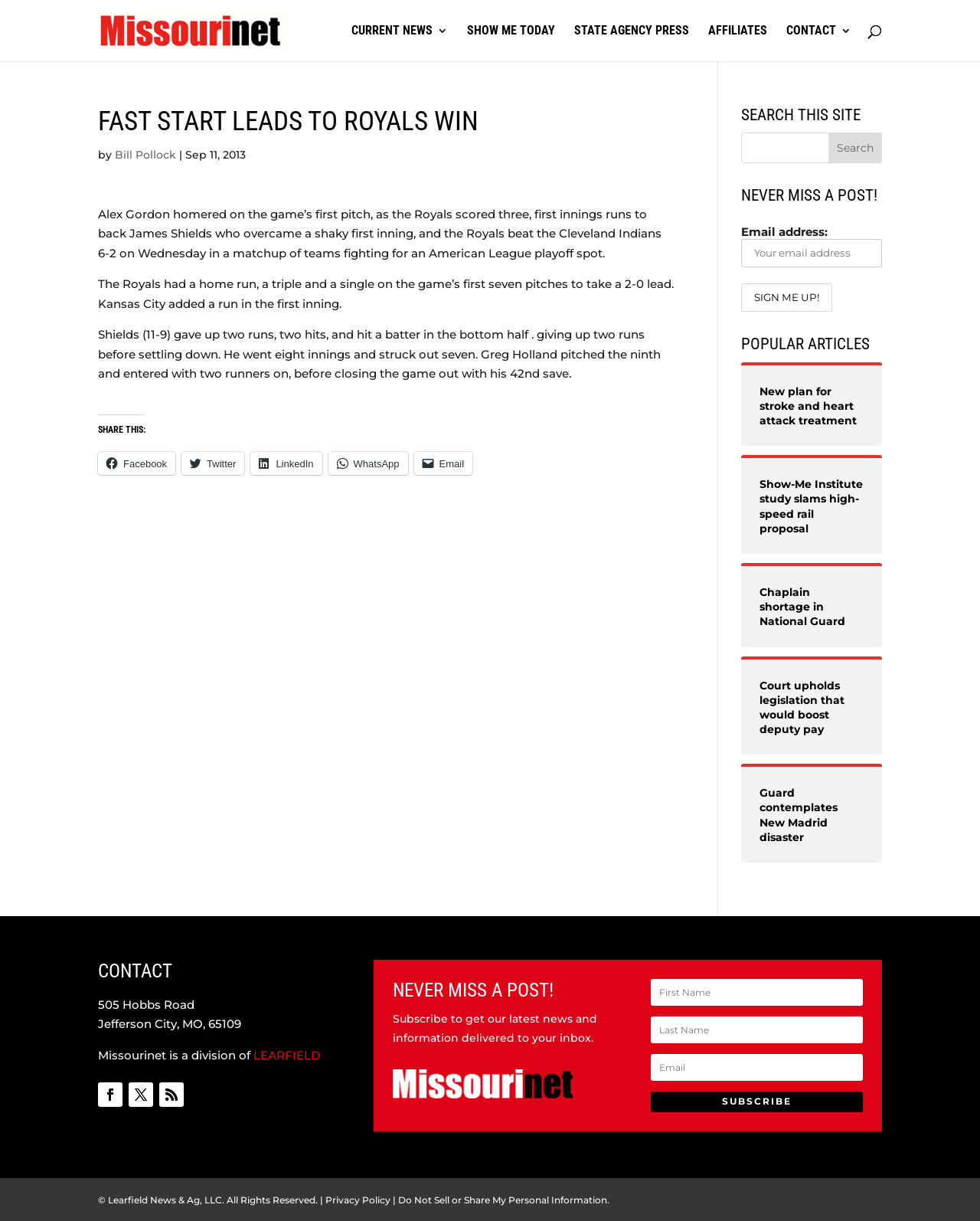Can you identify the bounding box coordinates of the clickable region needed to carry out this instruction: 'Read popular article 'New plan for stroke and heart attack treatment''? The coordinates should be four float numbers within the range of 0 to 1, stated as [left, top, right, bottom].

[0.775, 0.314, 0.881, 0.35]